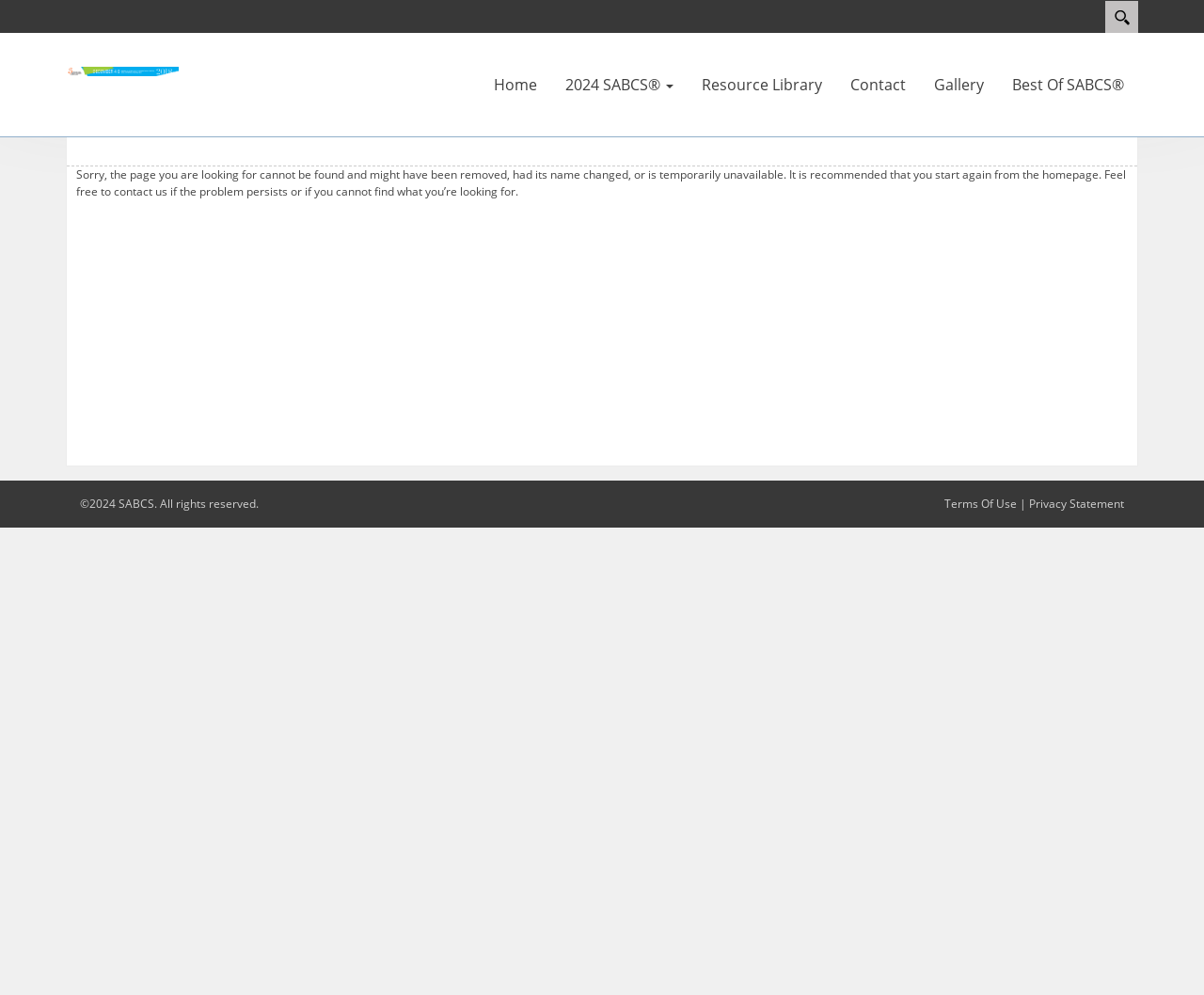What is the error message on this page?
Answer the question with a thorough and detailed explanation.

The error message is obtained from the StaticText element with the text 'Sorry, the page you are looking for cannot be found and might have been removed, had its name changed, or is temporarily unavailable. It is recommended that you start again from the homepage. Feel free to contact us if the problem persists or if you cannot find what you’re looking for.'